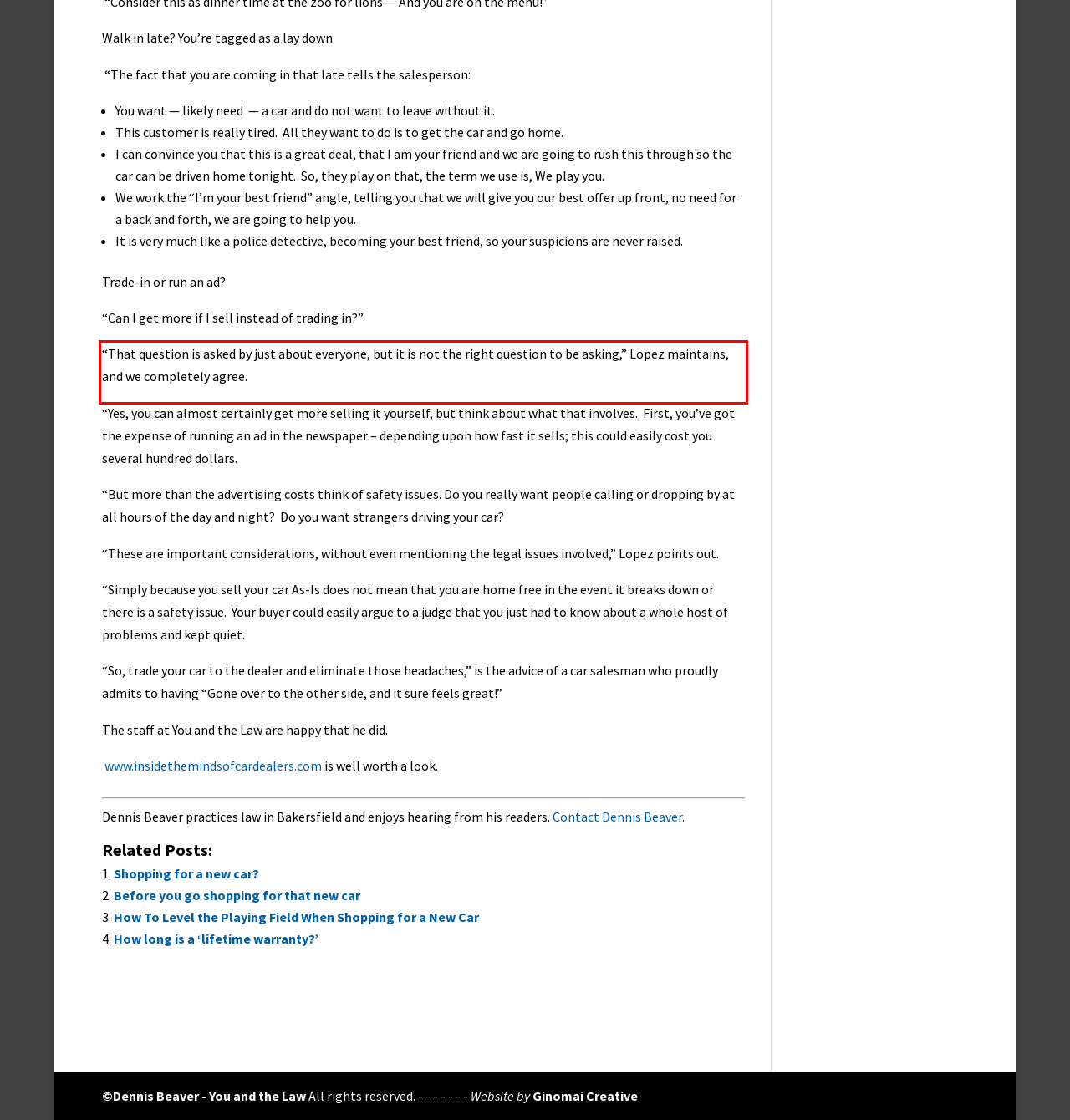You have a screenshot of a webpage with a UI element highlighted by a red bounding box. Use OCR to obtain the text within this highlighted area.

“That question is asked by just about everyone, but it is not the right question to be asking,” Lopez maintains, and we completely agree.